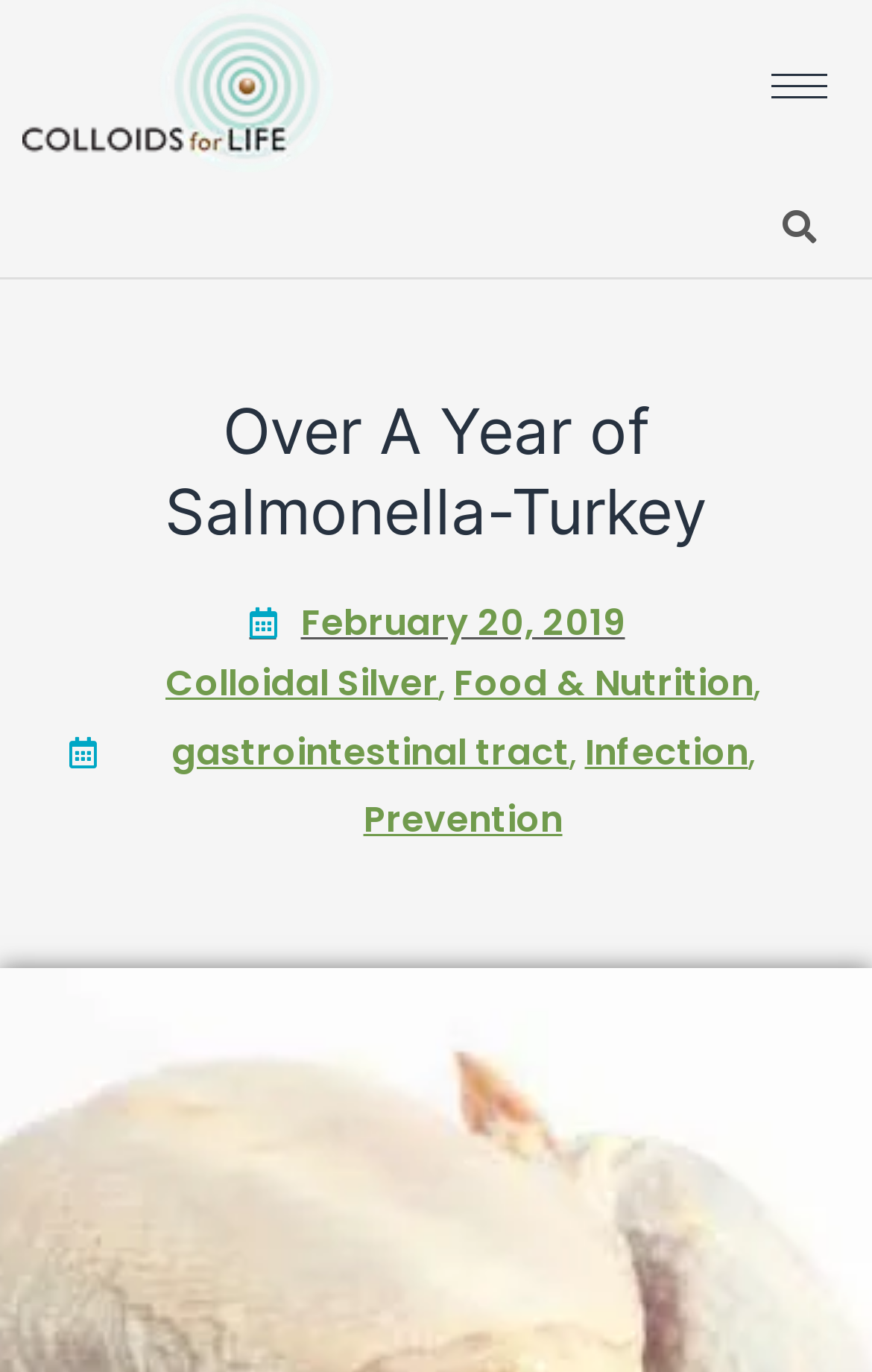Please answer the following question using a single word or phrase: 
What is the search box located?

Top right